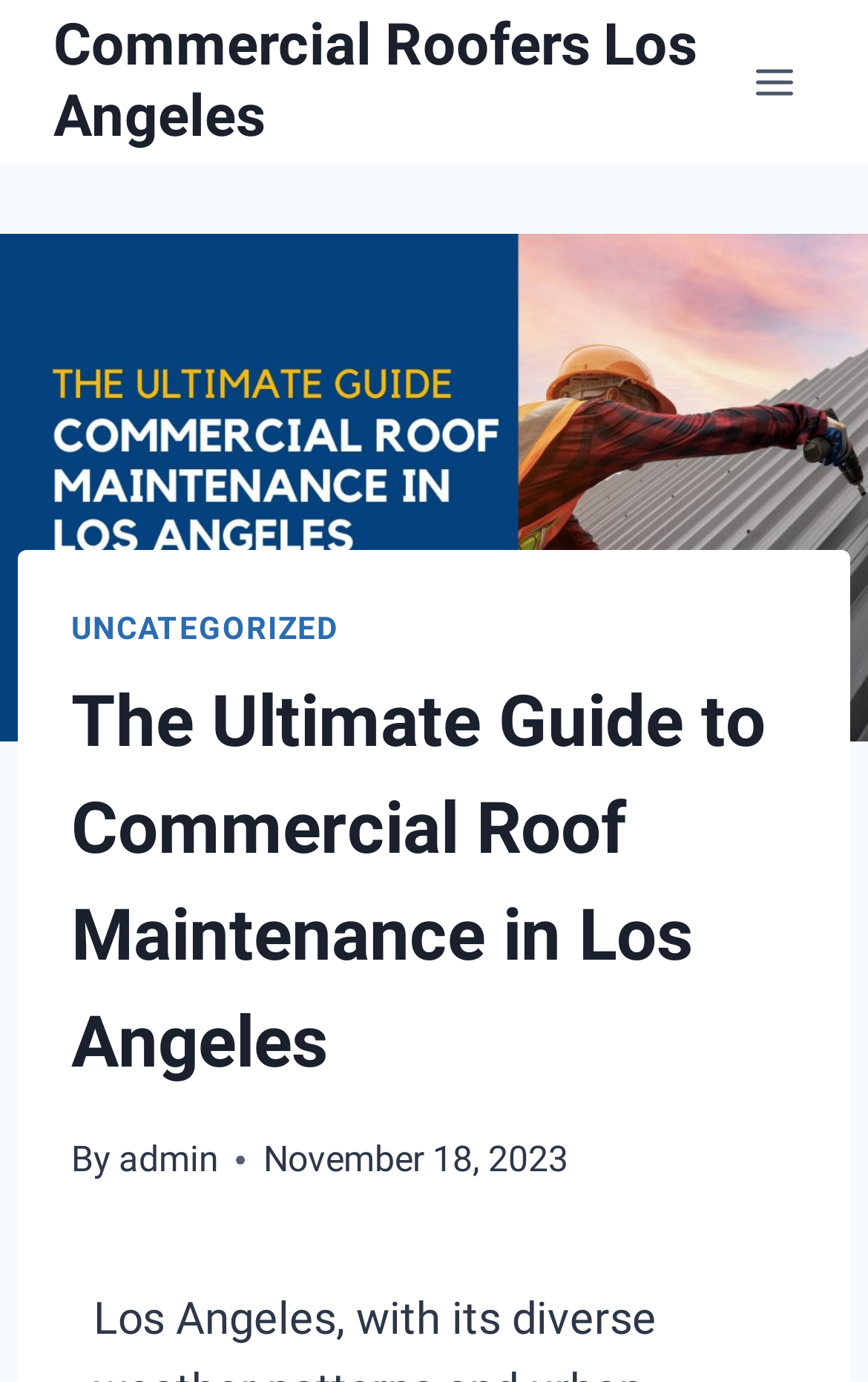Specify the bounding box coordinates (top-left x, top-left y, bottom-right x, bottom-right y) of the UI element in the screenshot that matches this description: Commercial Roofers Los Angeles

[0.062, 0.009, 0.844, 0.109]